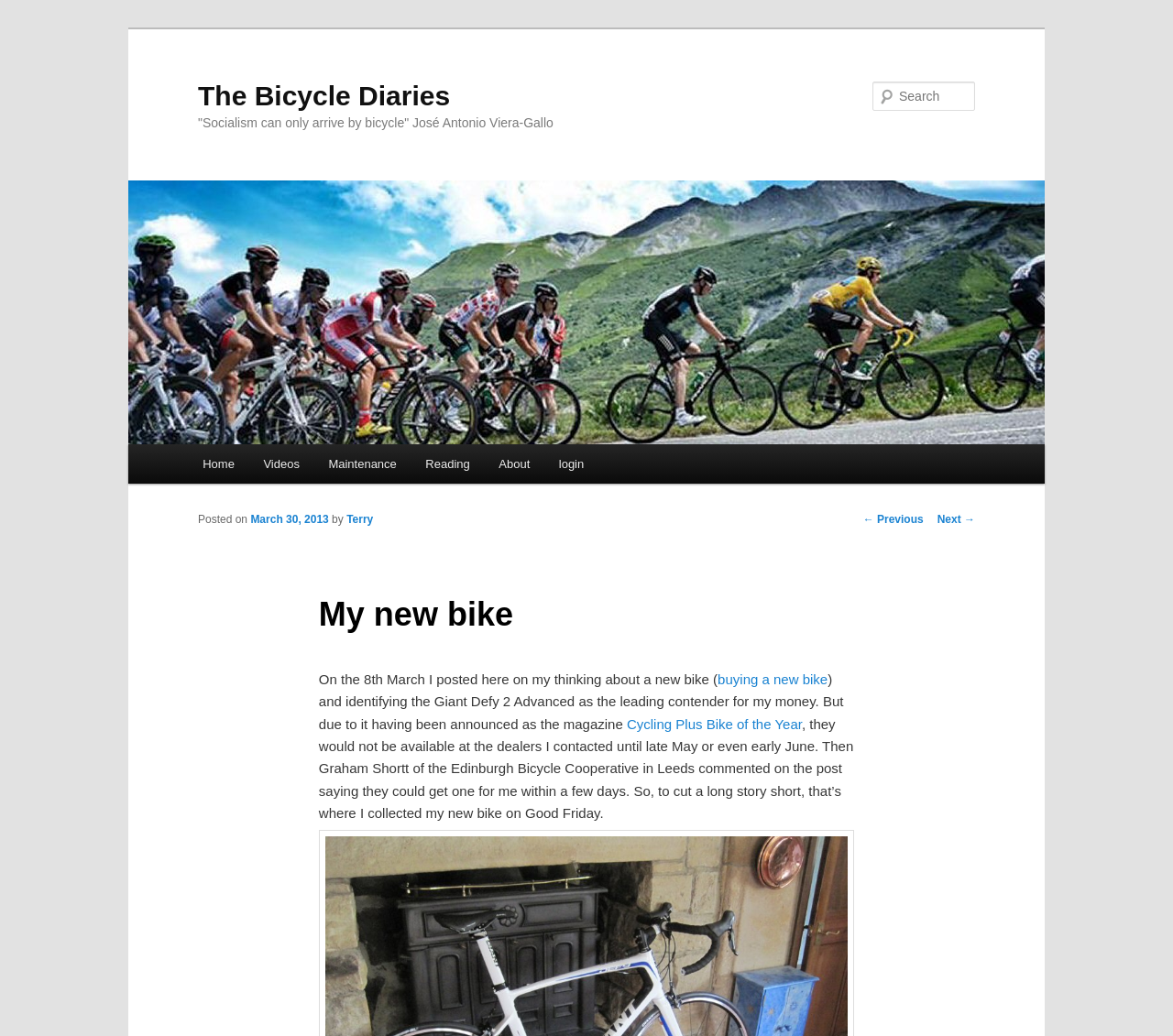From the given element description: "March 30, 2013", find the bounding box for the UI element. Provide the coordinates as four float numbers between 0 and 1, in the order [left, top, right, bottom].

[0.214, 0.496, 0.28, 0.508]